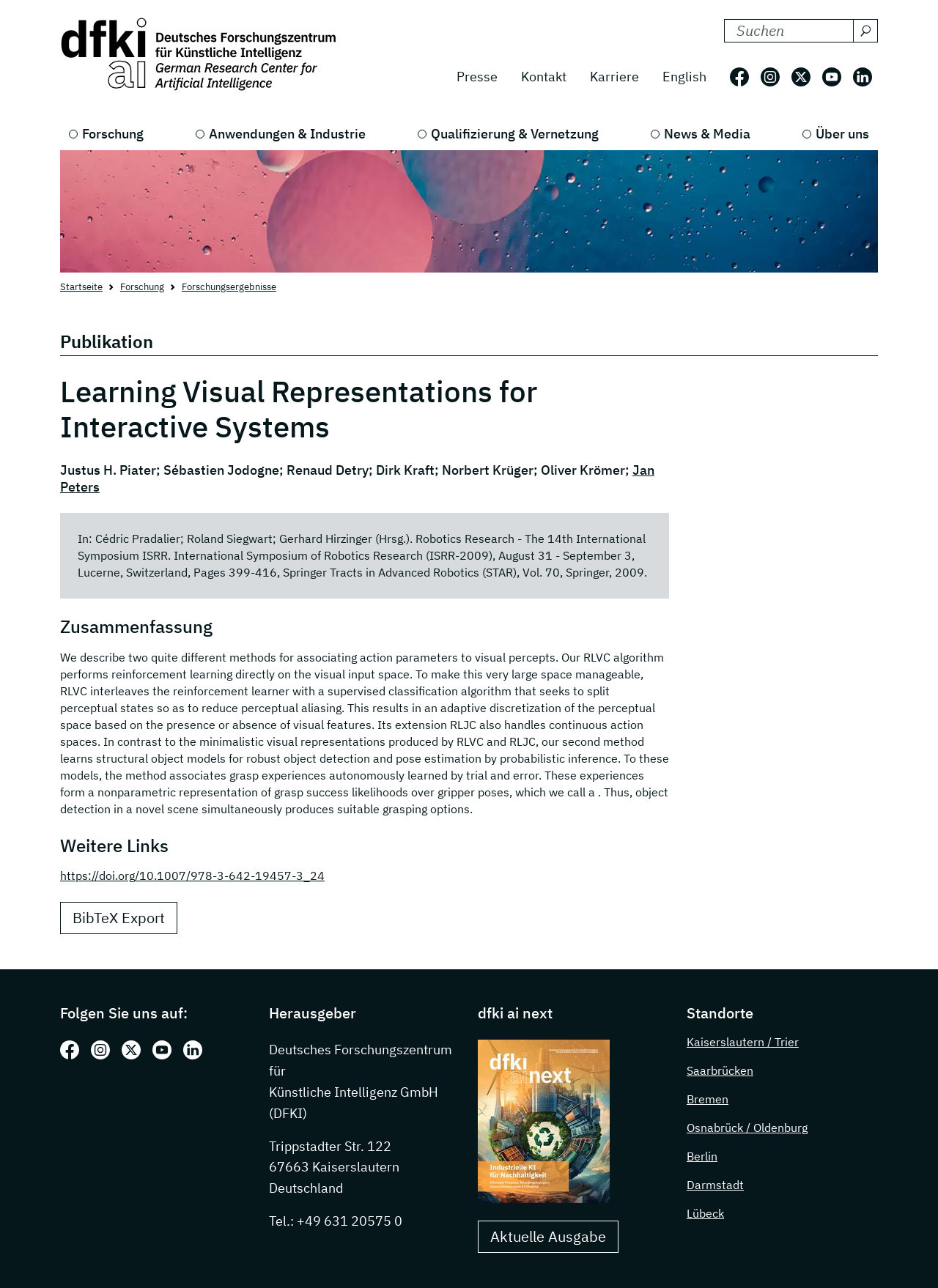Give a detailed explanation of the elements present on the webpage.

The webpage is about a research publication titled "Learning Visual Representations for Interactive Systems". At the top, there is a logo of the Deutsches Forschungszentrum für Künstliche Intelligenz (DFKI) on the left, and a search bar on the right. Below the logo, there are several links to different sections of the website, including "Presse", "Kontakt", "Karriere", and language options.

The main content of the page is divided into several sections. The first section displays the title of the publication, followed by the authors' names and a brief summary of the research. The summary is a lengthy text that describes the methods used in the research, including reinforcement learning and probabilistic inference.

Below the summary, there are several links to related resources, including a DOI link and a button to export the publication's metadata in BibTeX format. The next section is titled "Weitere Links" and contains a link to the publication's online version.

On the left side of the page, there is a navigation menu with links to different sections of the website, including "Forschung", "Anwendungen & Industrie", "Qualifizierung & Vernetzung", "News & Media", and "Über uns". There is also a breadcrumb navigation menu above the main content, showing the current page's location within the website's hierarchy.

At the bottom of the page, there are several sections with links to social media profiles, a section with the publisher's information, and a section with links to different locations of the DFKI. There is also a figure with a link to the "dfki ai next" section.